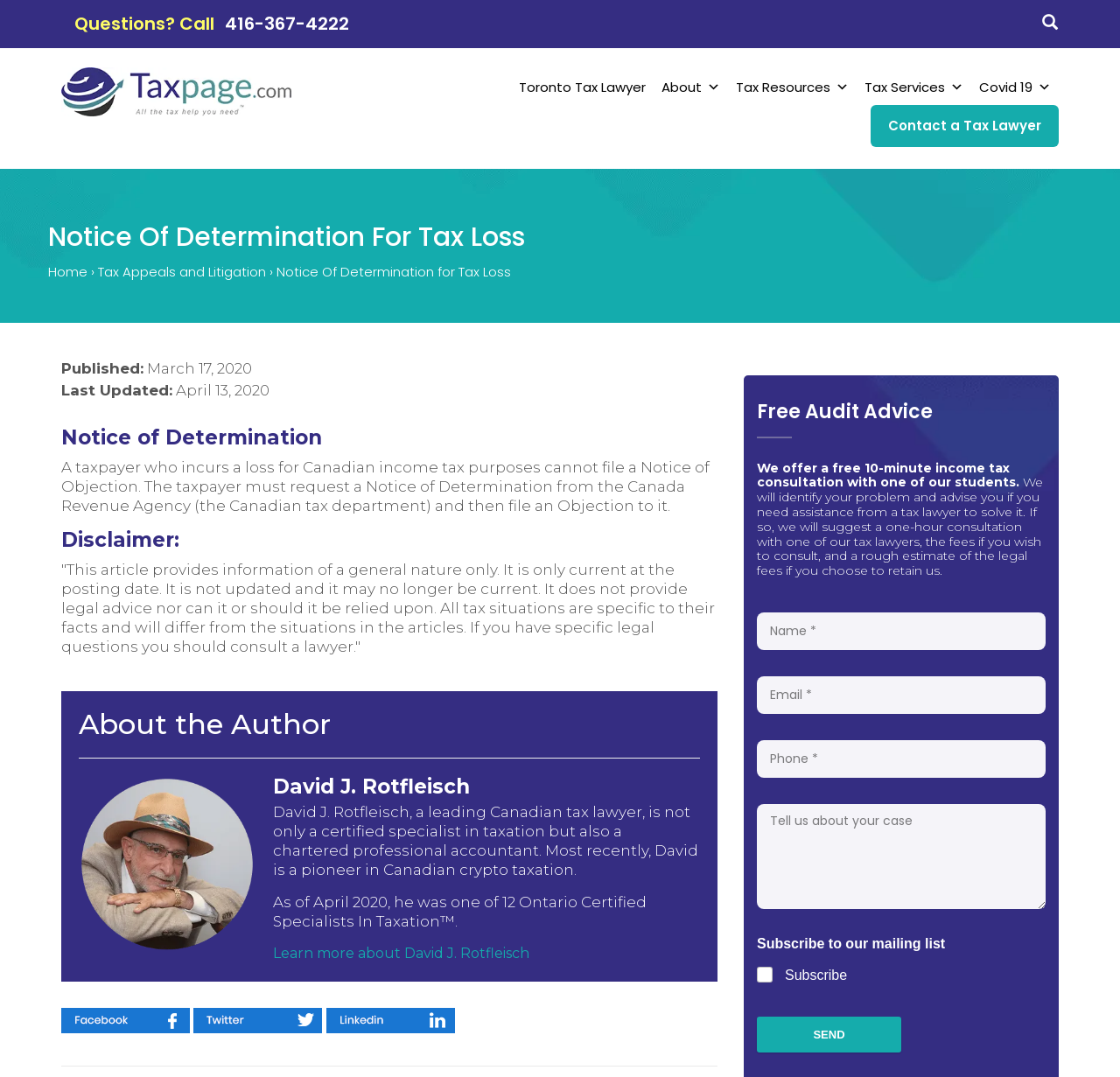Using the provided description parent_node: Subscribe name="wpforms[fields][5][]" value="Subscribe", find the bounding box coordinates for the UI element. Provide the coordinates in (top-left x, top-left y, bottom-right x, bottom-right y) format, ensuring all values are between 0 and 1.

[0.677, 0.899, 0.701, 0.915]